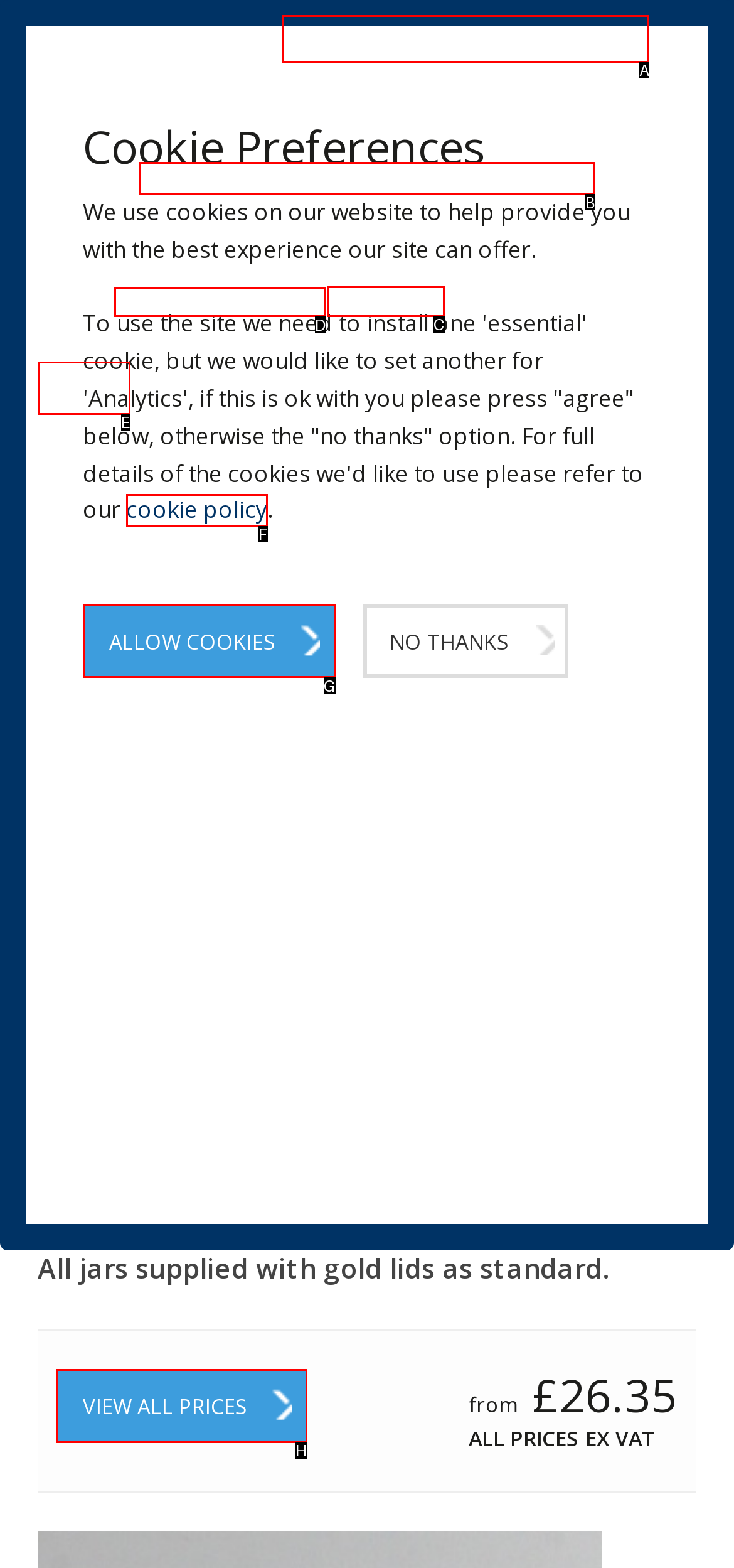Decide which HTML element to click to complete the task: Call 01209 204777 Provide the letter of the appropriate option.

D